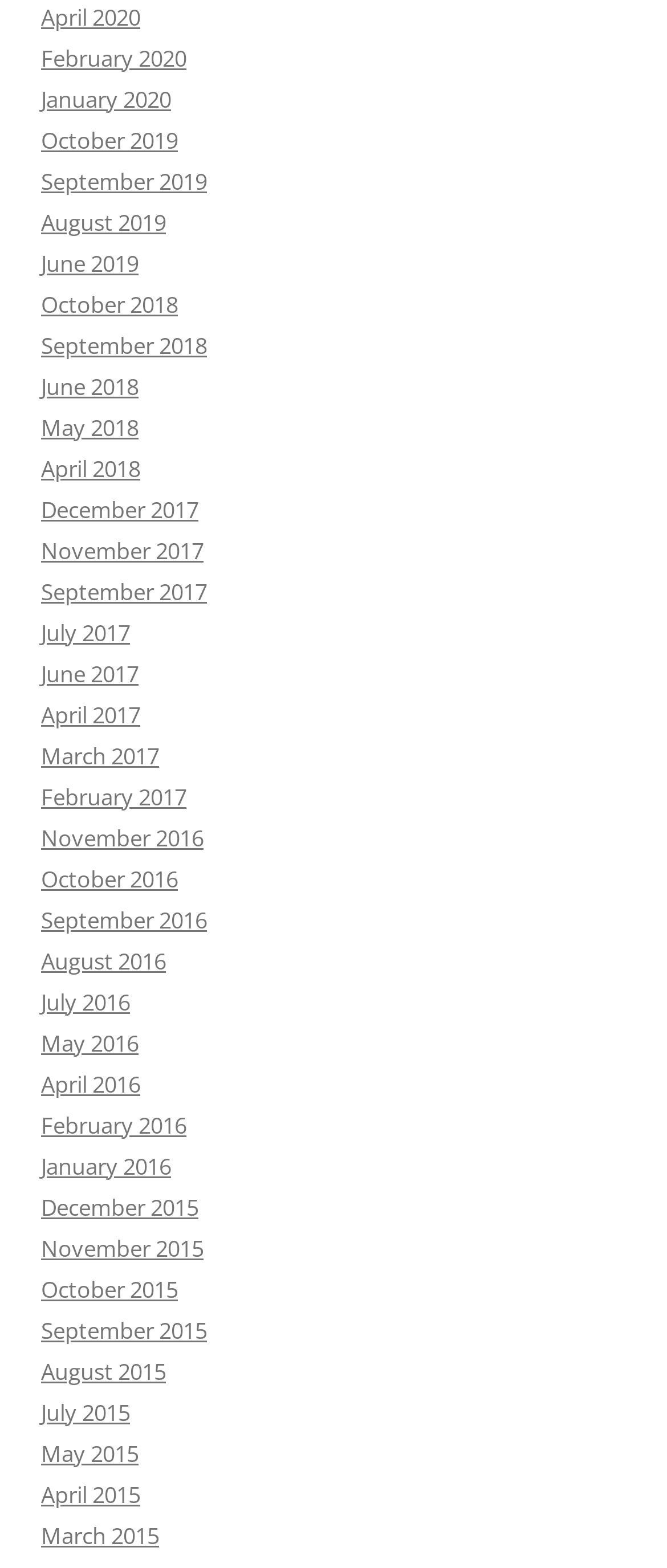Determine the bounding box coordinates of the clickable element necessary to fulfill the instruction: "View April 2020". Provide the coordinates as four float numbers within the 0 to 1 range, i.e., [left, top, right, bottom].

[0.062, 0.001, 0.21, 0.02]